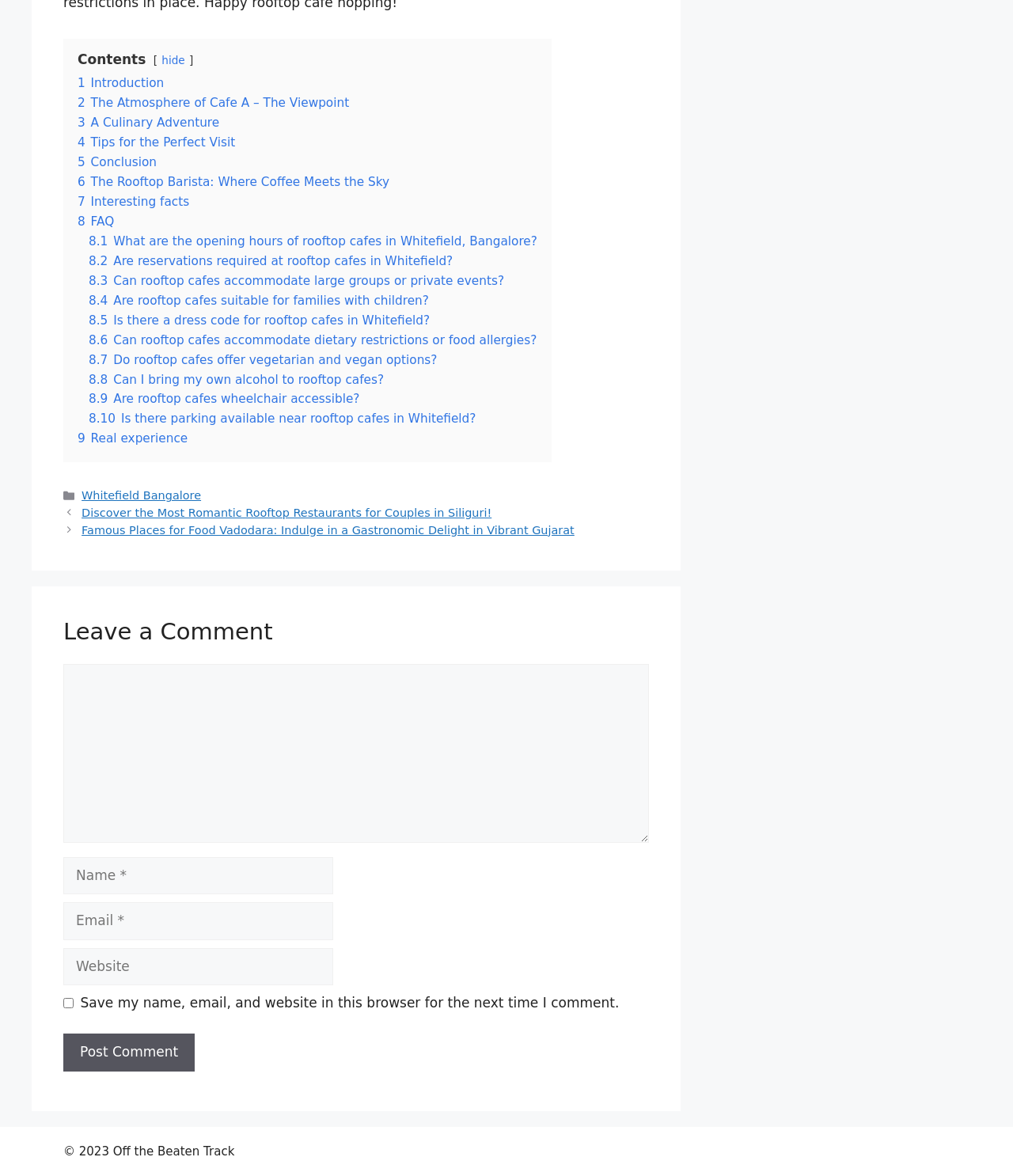Predict the bounding box of the UI element based on this description: "parent_node: Comment name="url" placeholder="Website"".

[0.062, 0.806, 0.329, 0.838]